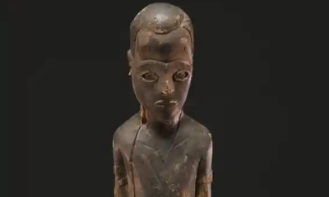Answer the question in a single word or phrase:
Is the statue made of wood?

Yes